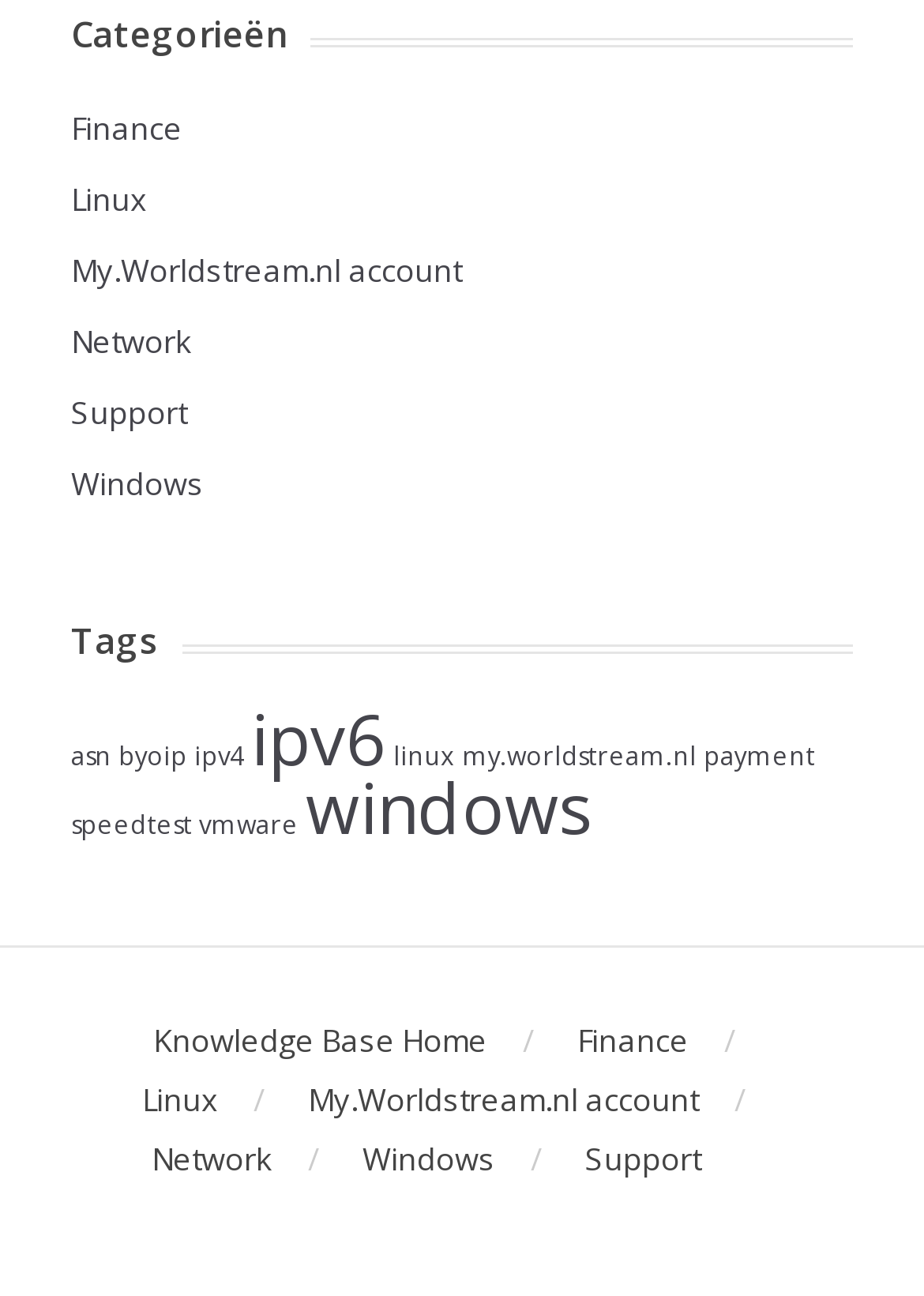How many links are there under 'Tags'?
Answer the question in a detailed and comprehensive manner.

I counted the number of links under the 'Tags' heading, which are 'asn (1 item)', 'byoip (1 item)', 'ipv4 (1 item)', 'ipv6 (2 items)', 'linux (1 item)', 'my.worldstream.nl (1 item)', 'payment (1 item)', 'speedtest (1 item)', 'vmware (1 item)', and 'windows (2 items)', so there are 11 links under 'Tags'.